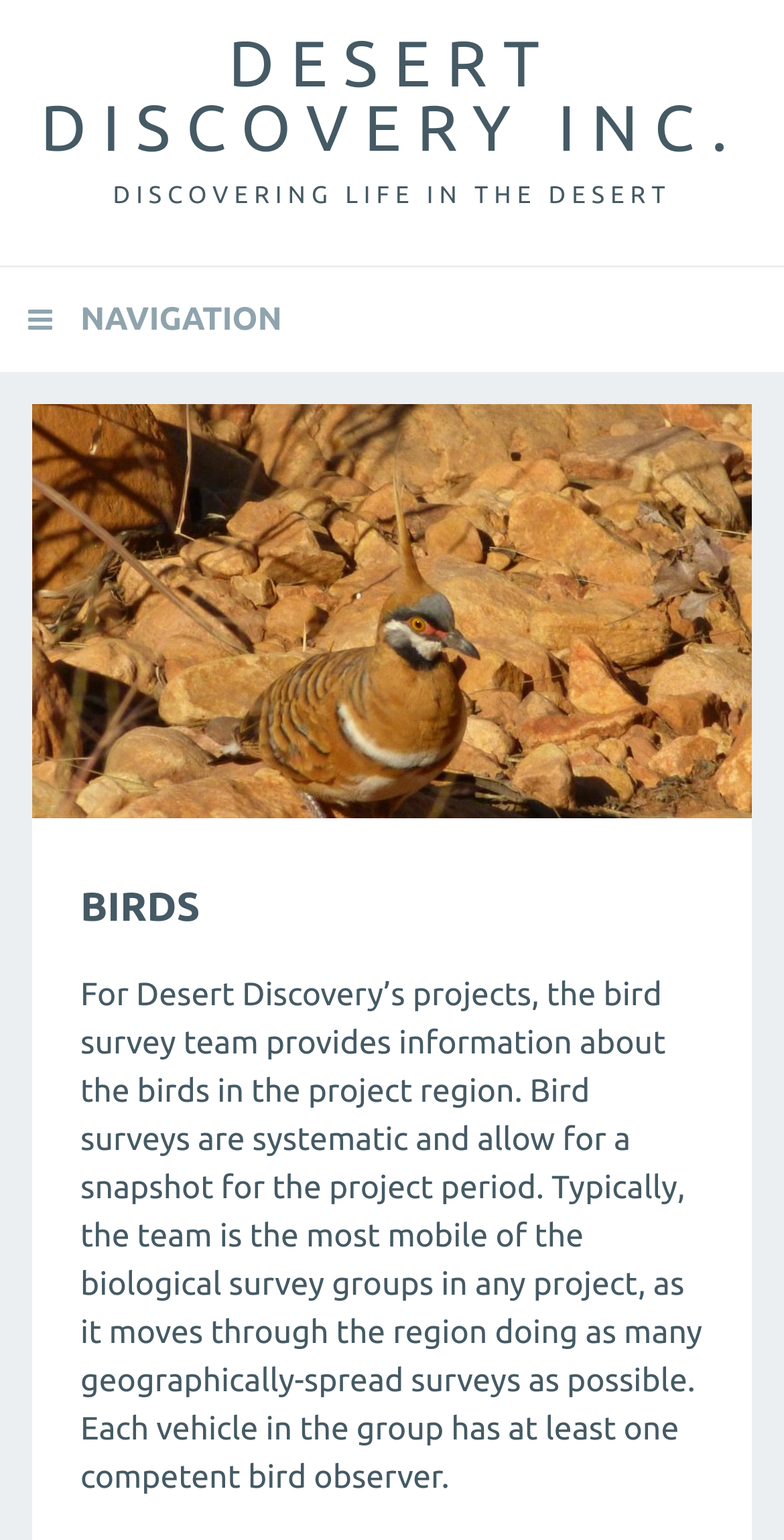Please look at the image and answer the question with a detailed explanation: What is the name of the organization?

The name of the organization can be found in the top navigation bar, where it is written in a prominent font size and style, indicating its importance.